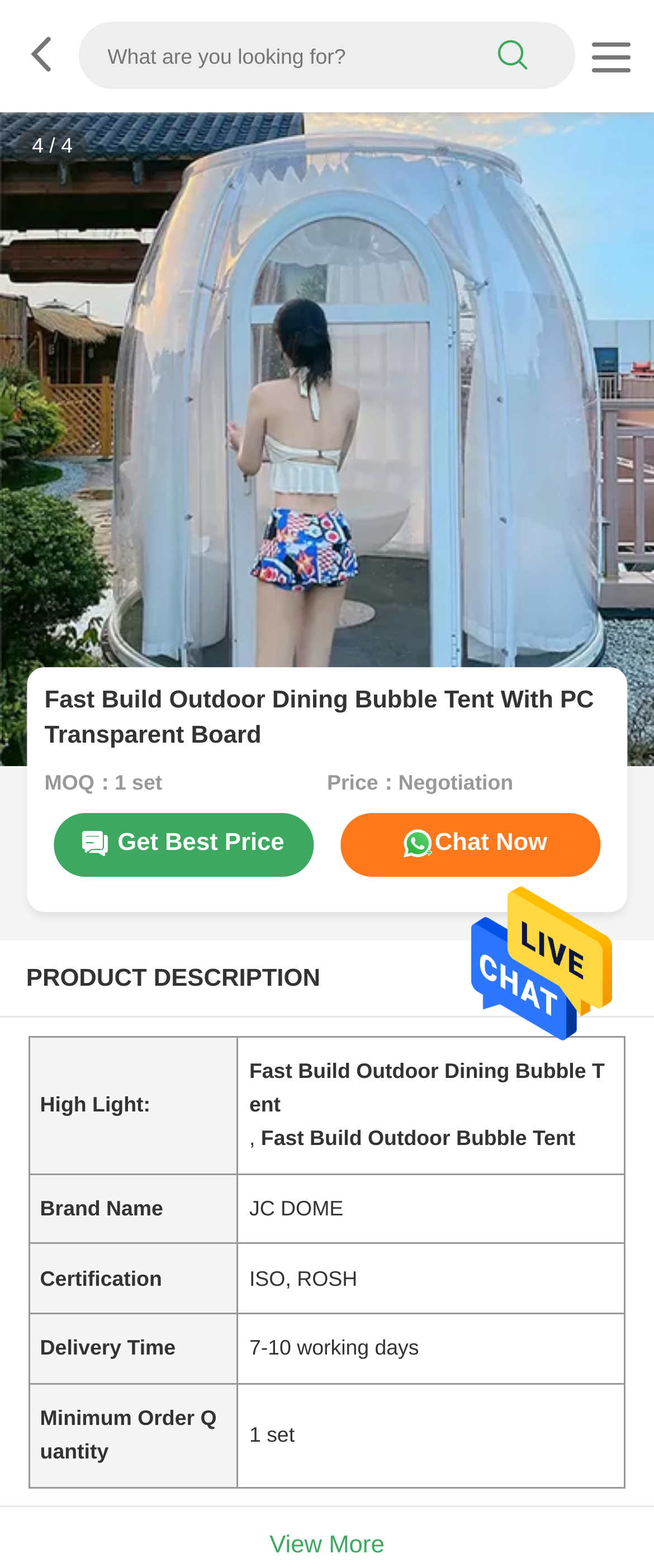Given the description: "search", determine the bounding box coordinates of the UI element. The coordinates should be formatted as four float numbers between 0 and 1, [left, top, right, bottom].

[0.694, 0.016, 0.876, 0.056]